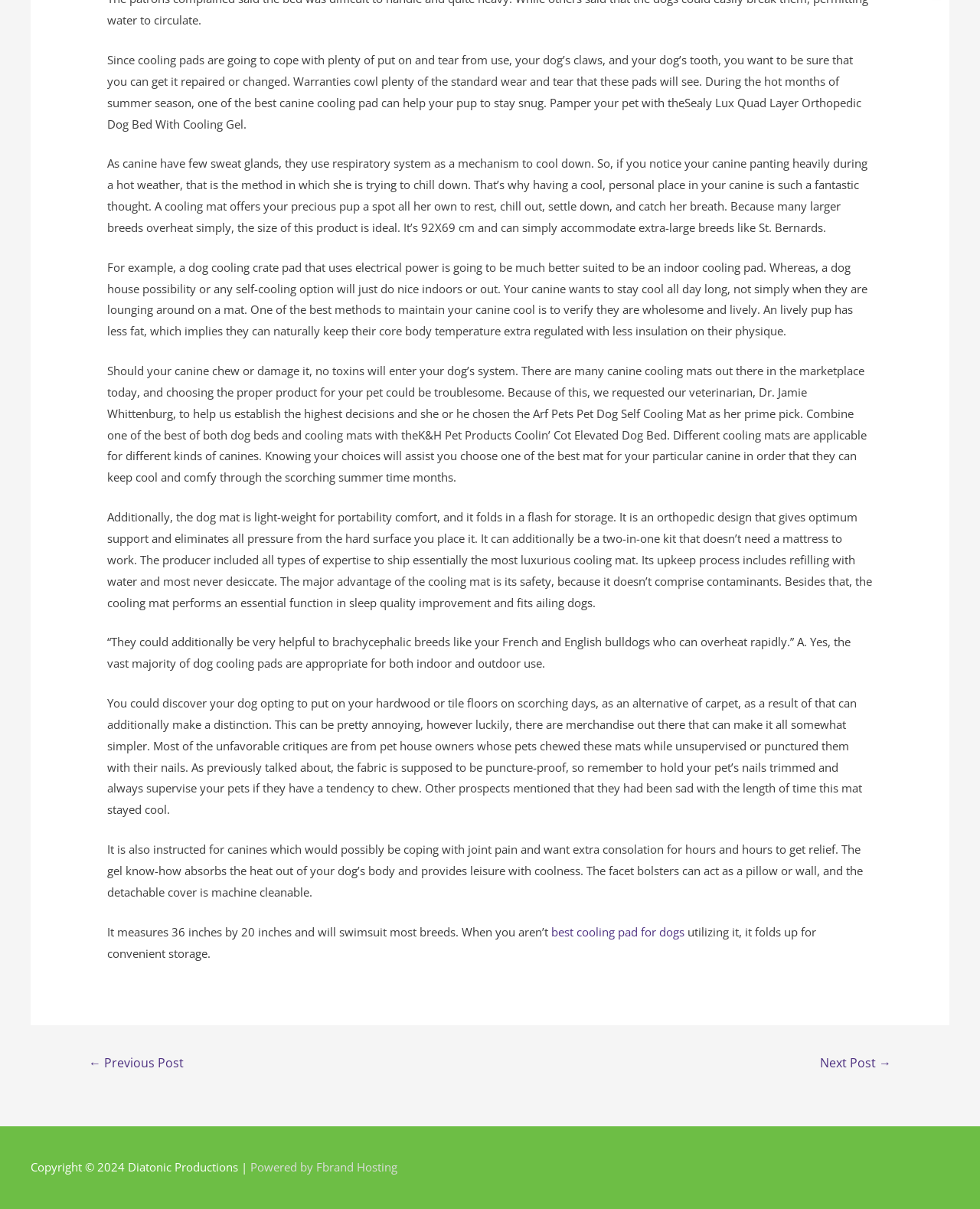What is the benefit of a cooling mat with gel technology?
Answer with a single word or short phrase according to what you see in the image.

Provides relief from joint pain